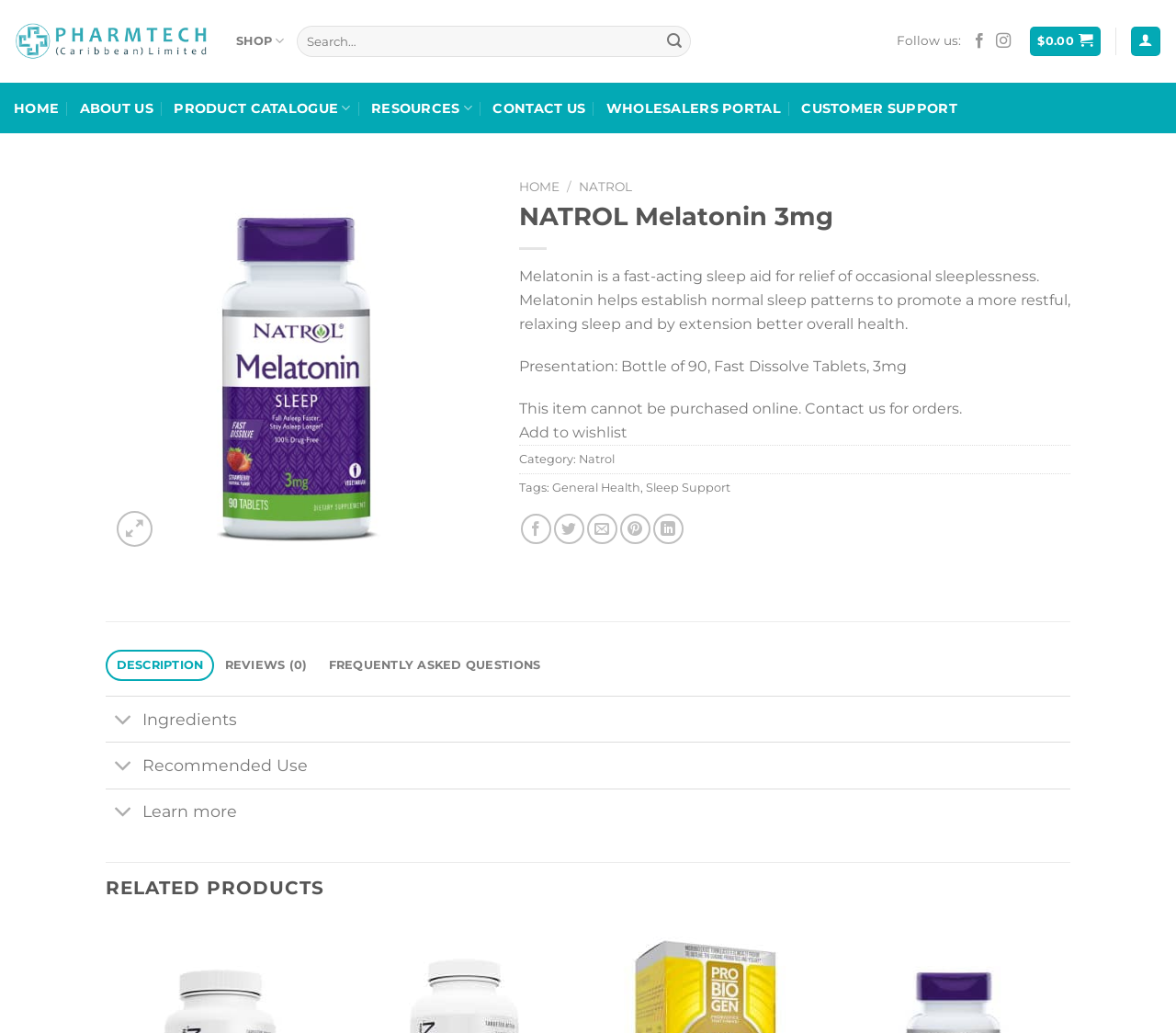Please respond to the question using a single word or phrase:
What is the brand of the product?

Natrol